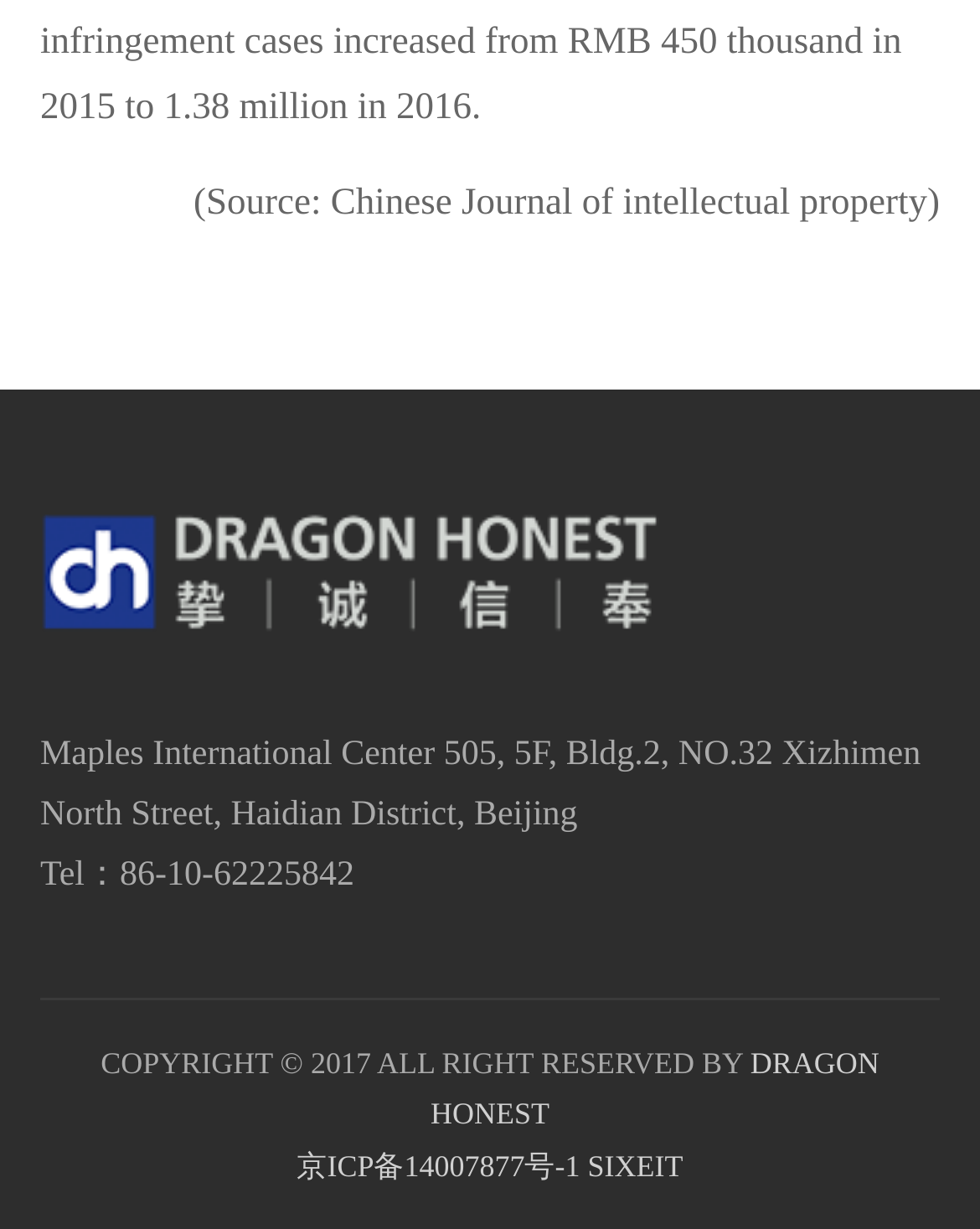Bounding box coordinates are to be given in the format (top-left x, top-left y, bottom-right x, bottom-right y). All values must be floating point numbers between 0 and 1. Provide the bounding box coordinate for the UI element described as: Crime & Courts

None